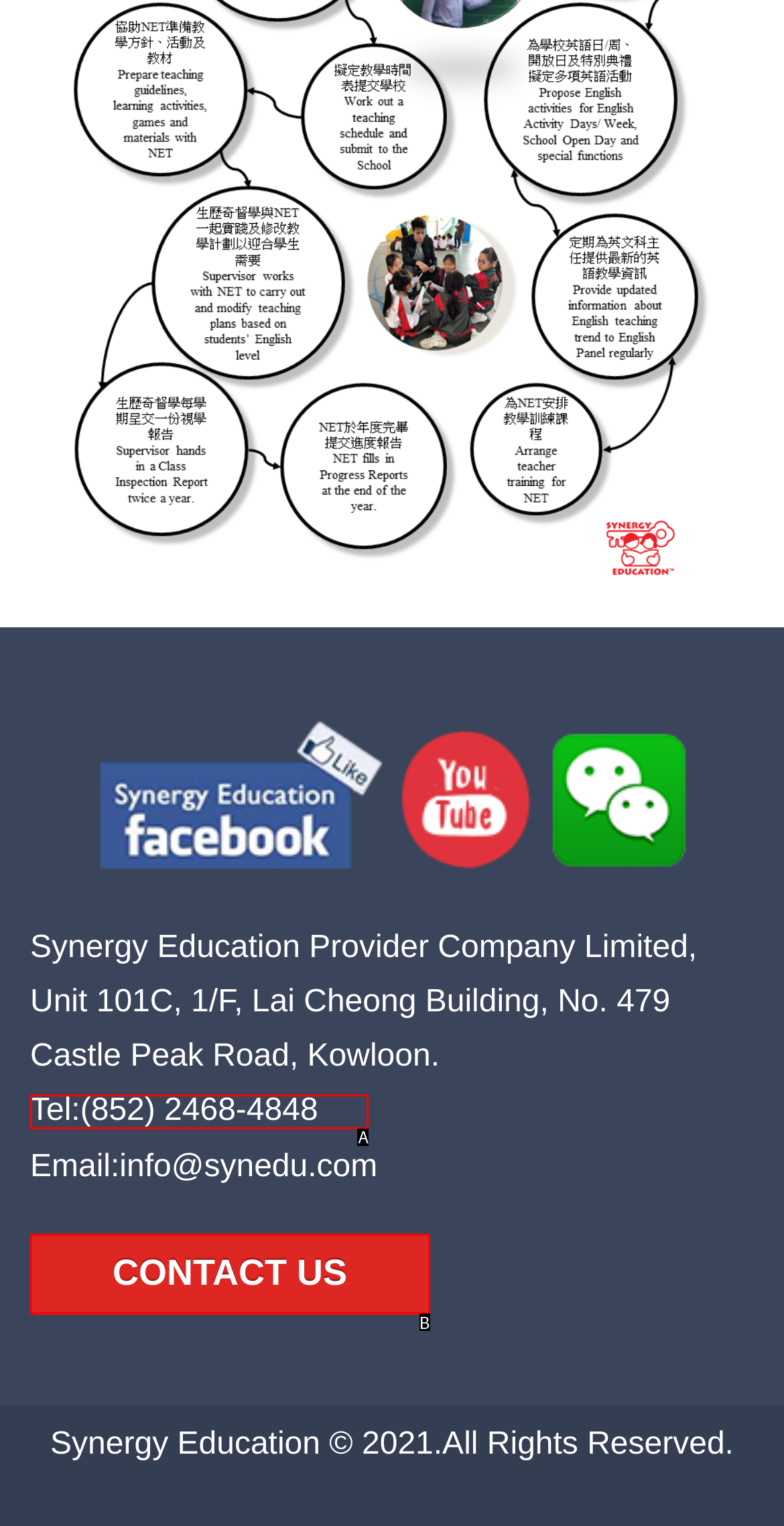From the options presented, which lettered element matches this description: Tel:(852) 2468-4848
Reply solely with the letter of the matching option.

A